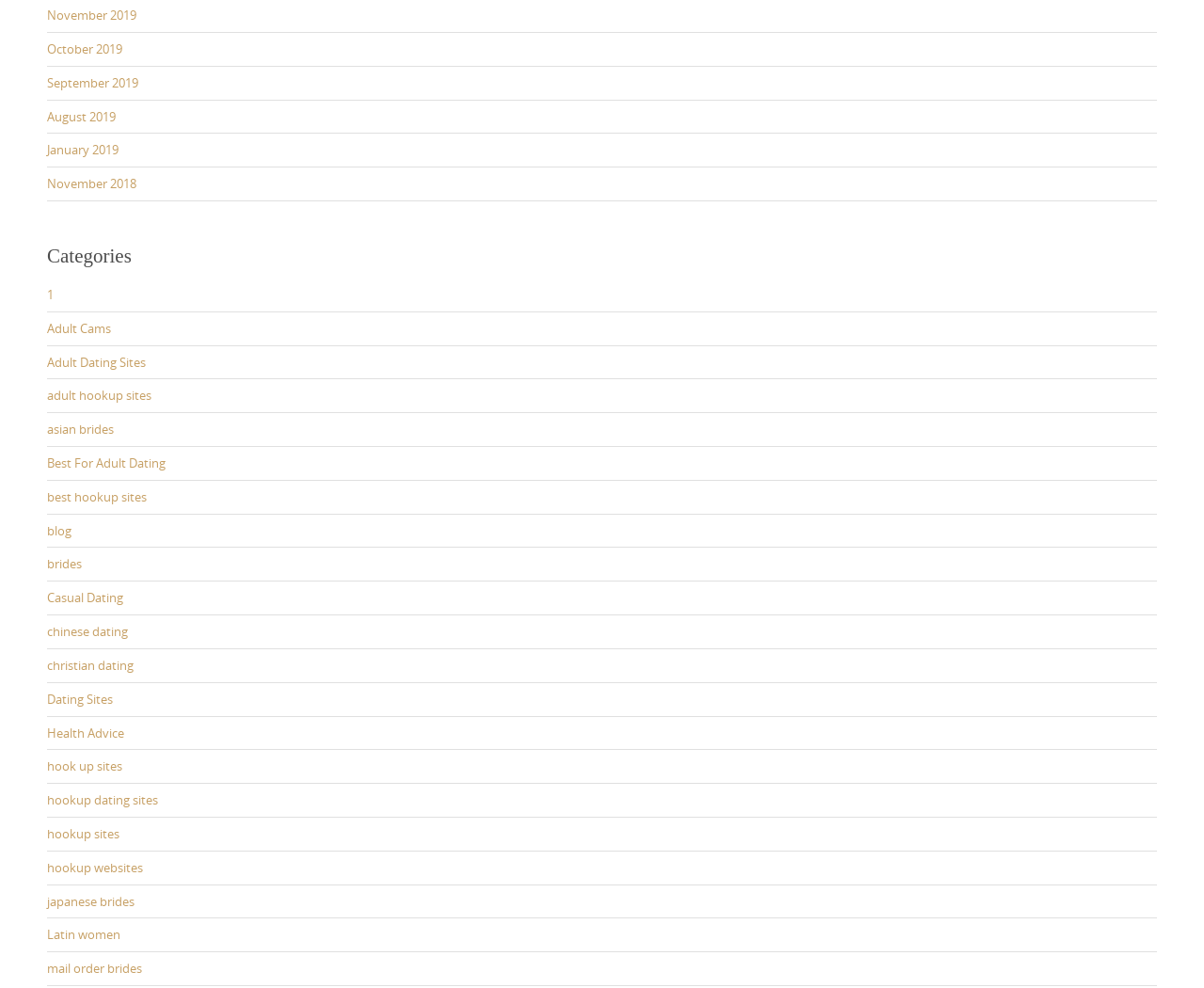What is the topic of the link 'Health Advice'?
Please provide a comprehensive answer based on the contents of the image.

I analyzed the text of the link element 'Health Advice' and determined that it is related to health. The word 'Advice' suggests that the link provides guidance or tips on health-related topics.